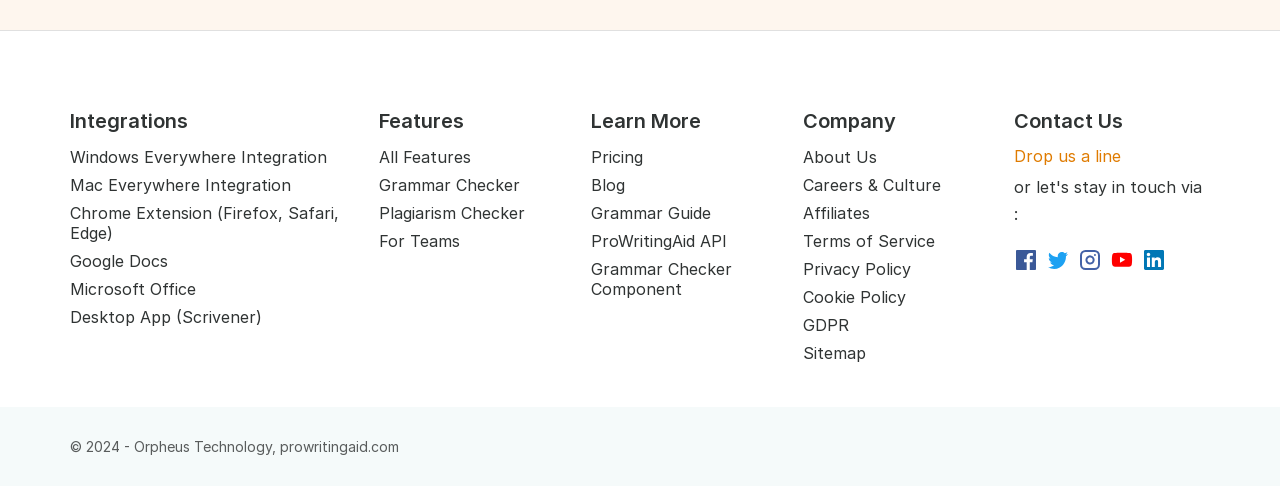Can you show the bounding box coordinates of the region to click on to complete the task described in the instruction: "View About Us"?

[0.627, 0.293, 0.78, 0.351]